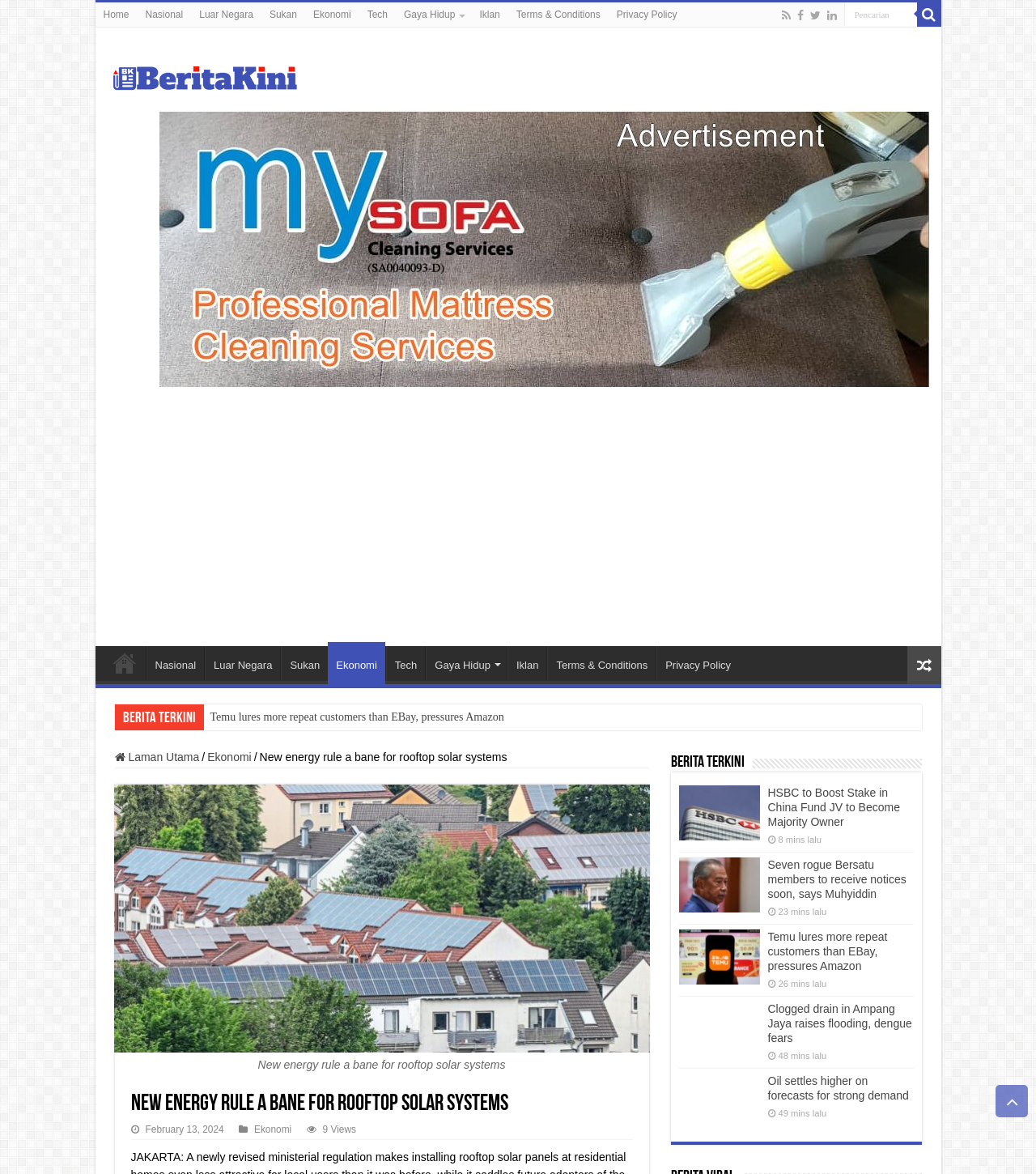Please specify the bounding box coordinates of the clickable region to carry out the following instruction: "Go to Home page". The coordinates should be four float numbers between 0 and 1, in the format [left, top, right, bottom].

[0.092, 0.002, 0.132, 0.023]